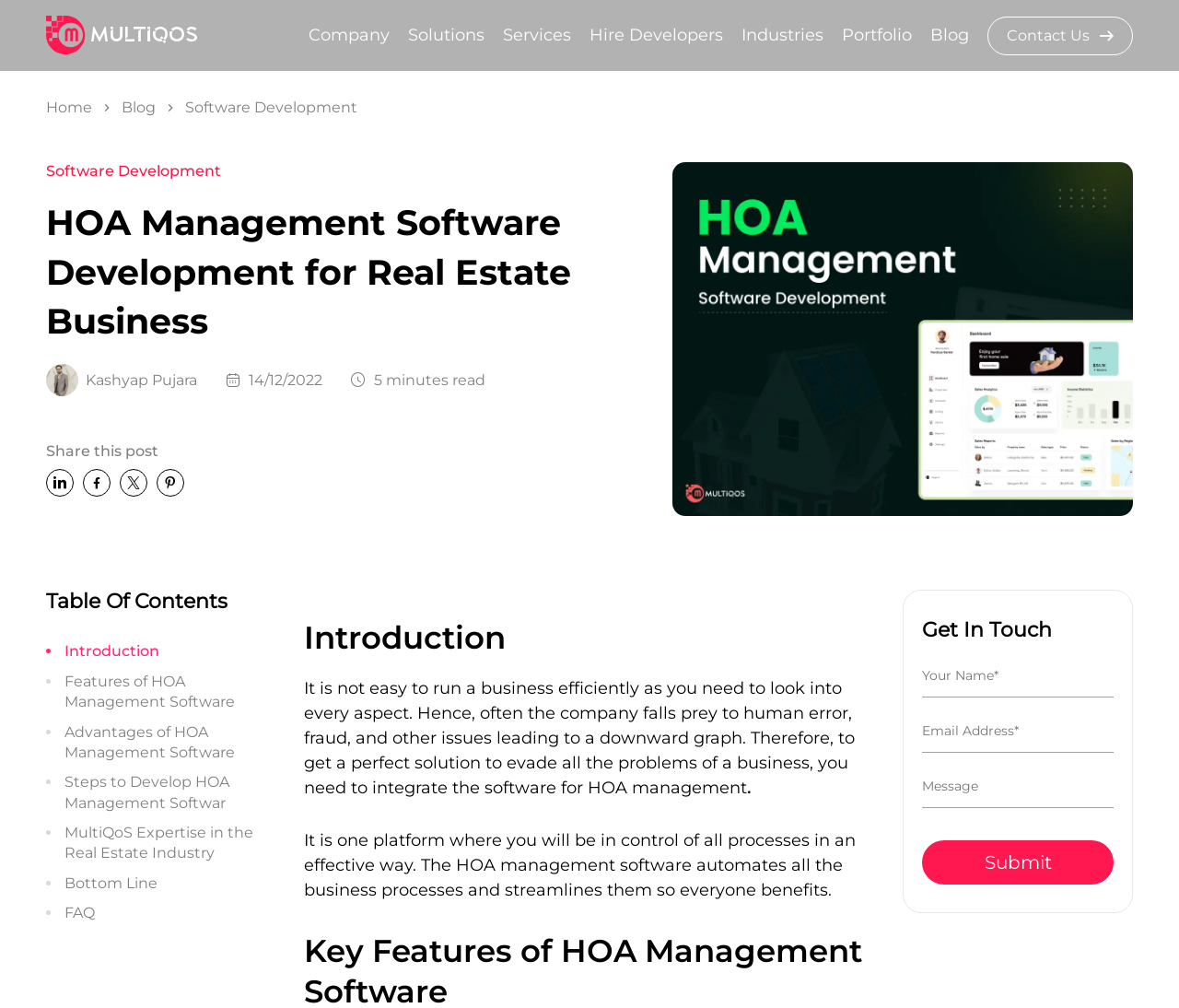Determine the bounding box coordinates for the region that must be clicked to execute the following instruction: "Share this post".

[0.039, 0.439, 0.134, 0.456]